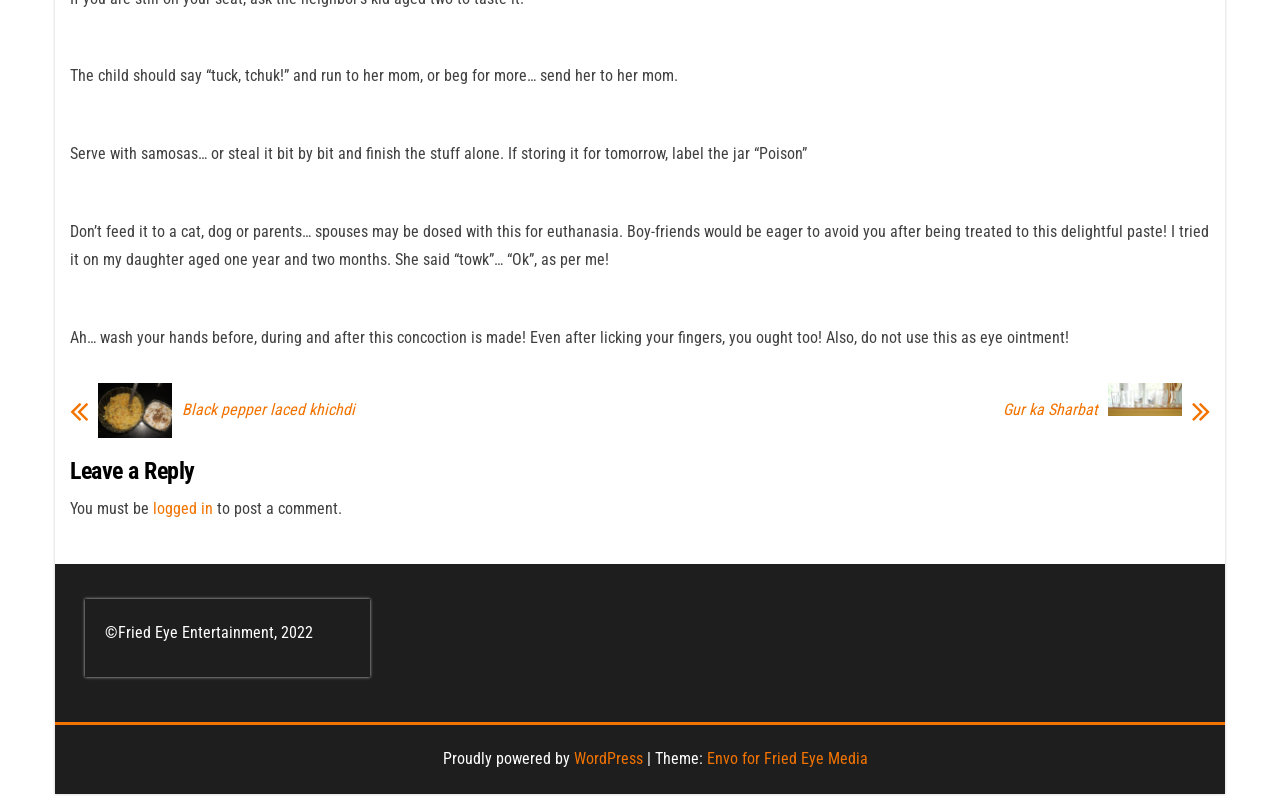What is the text above the 'Leave a Reply' heading?
Please provide a single word or phrase answer based on the image.

Instructions for making a paste